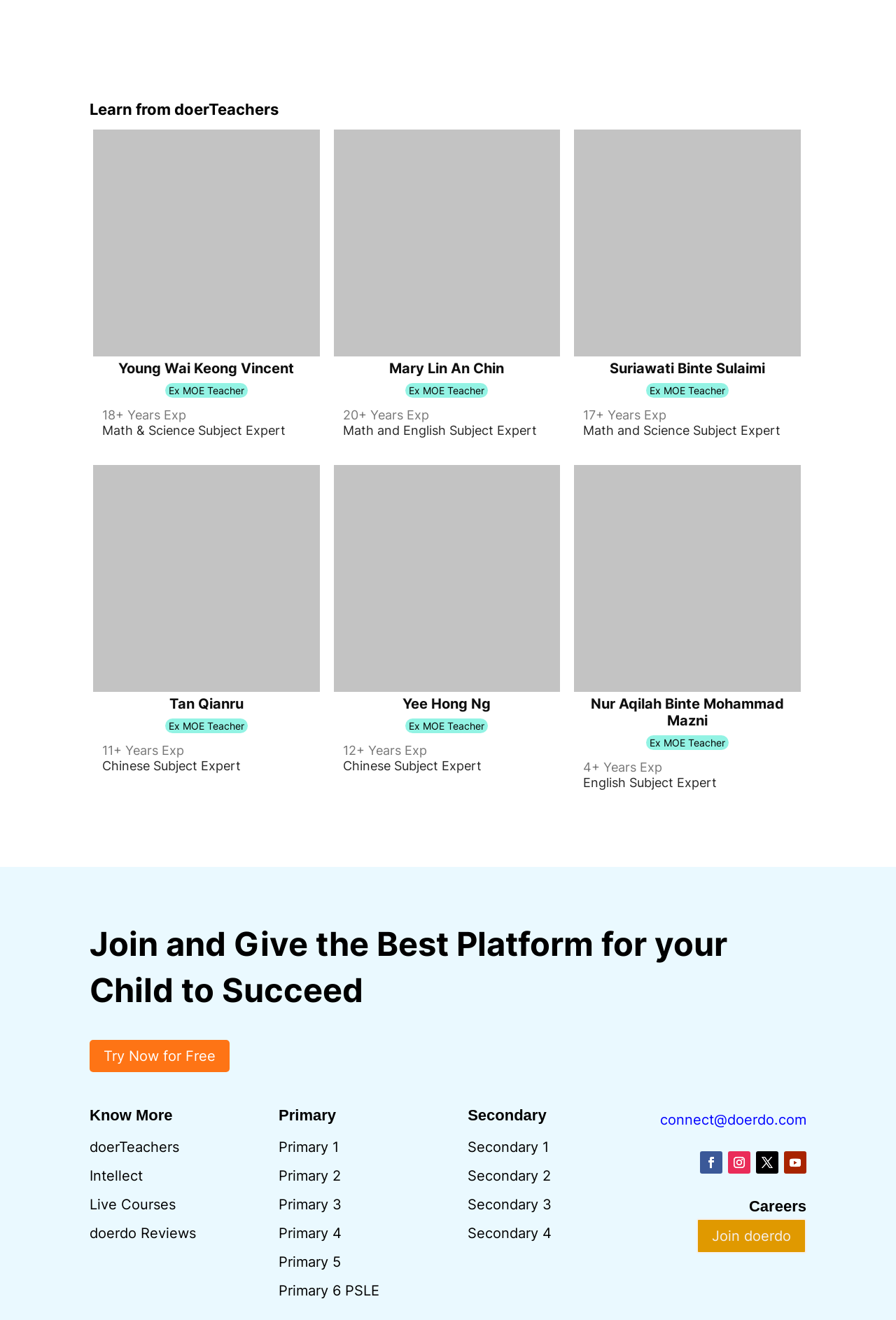Provide a brief response in the form of a single word or phrase:
What is the profession of Young Wai Keong Vincent?

Ex MOE Teacher